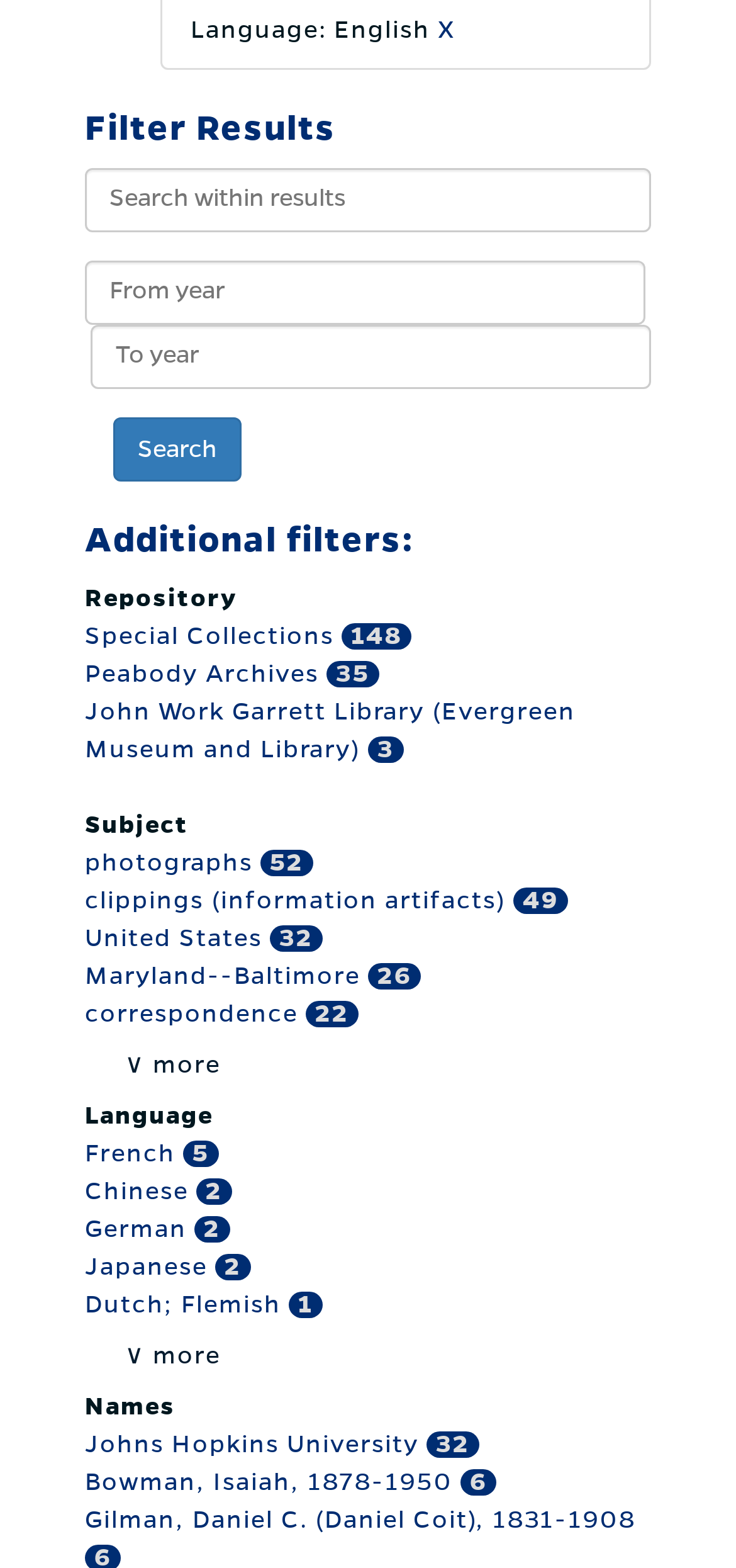What type of results can be filtered?
From the image, respond with a single word or phrase.

Repository, Subject, Language, Names